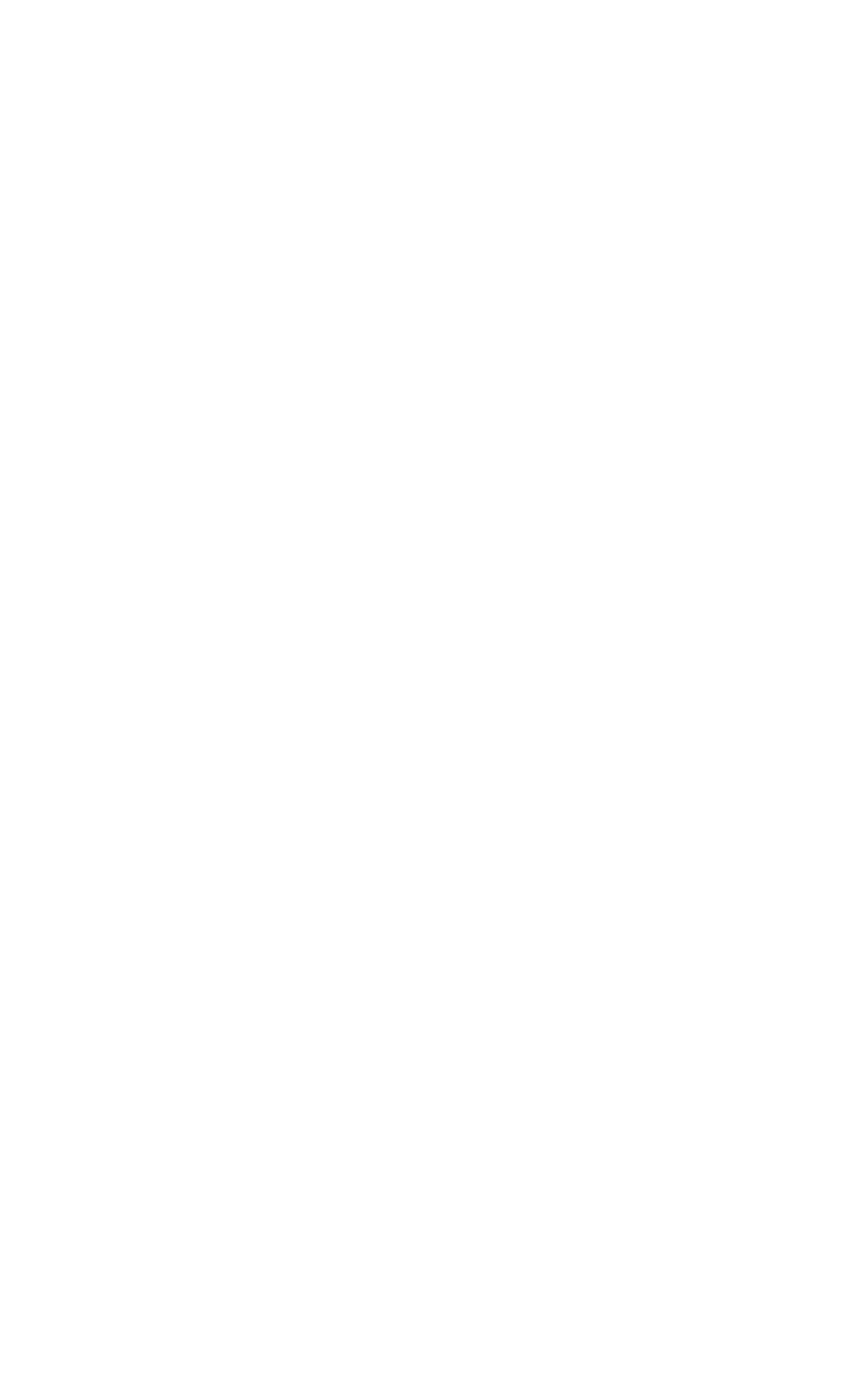What is the city of the first office location?
Look at the image and respond to the question as thoroughly as possible.

I looked at the first address listed, which is 1301 York Road #200 Lutherville-Timonium, MD 21093. The city is Lutherville-Timonium.